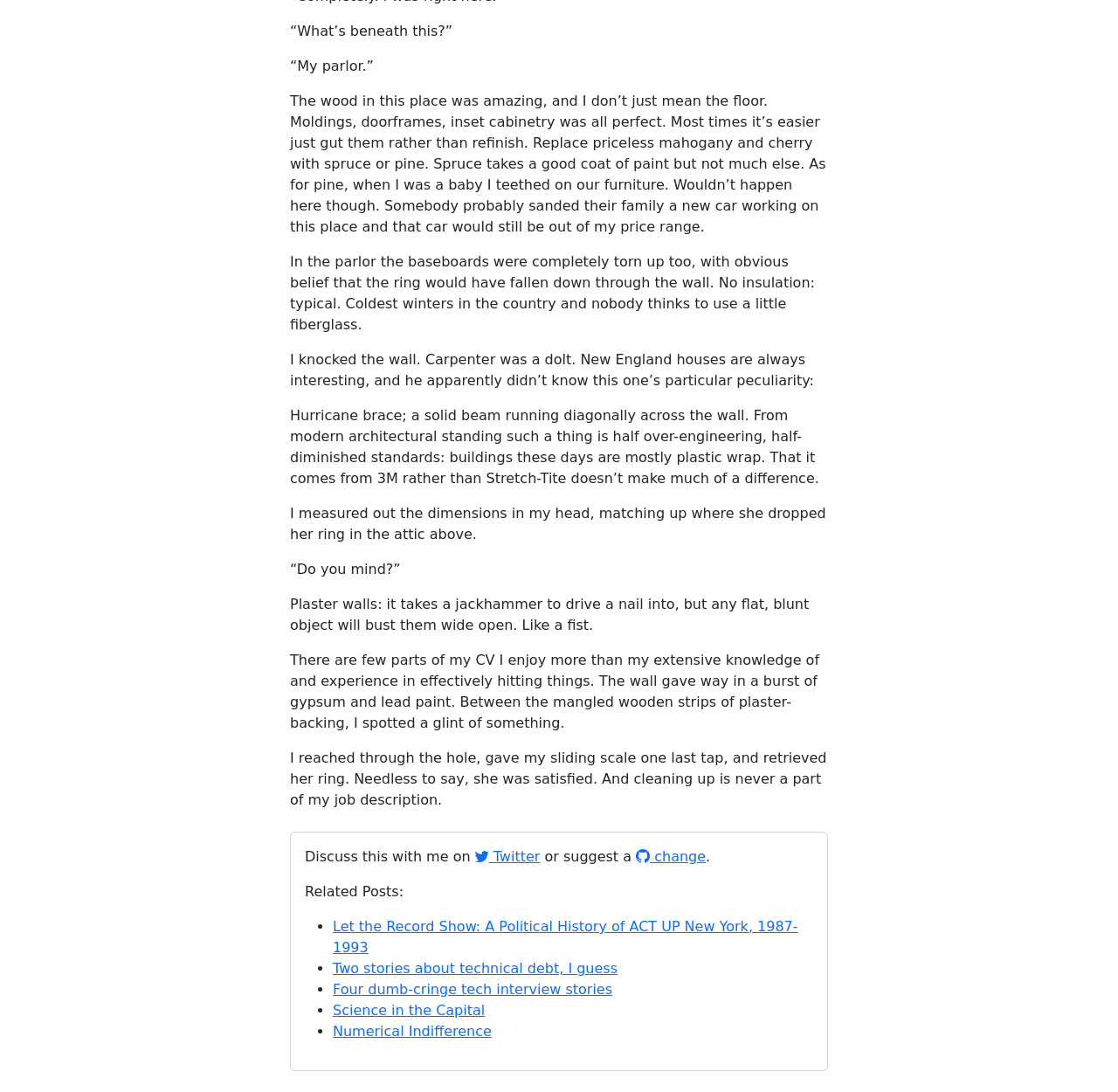Identify the coordinates of the bounding box for the element described below: "Science in the Capital". Return the coordinates as four float numbers between 0 and 1: [left, top, right, bottom].

[0.298, 0.918, 0.434, 0.933]